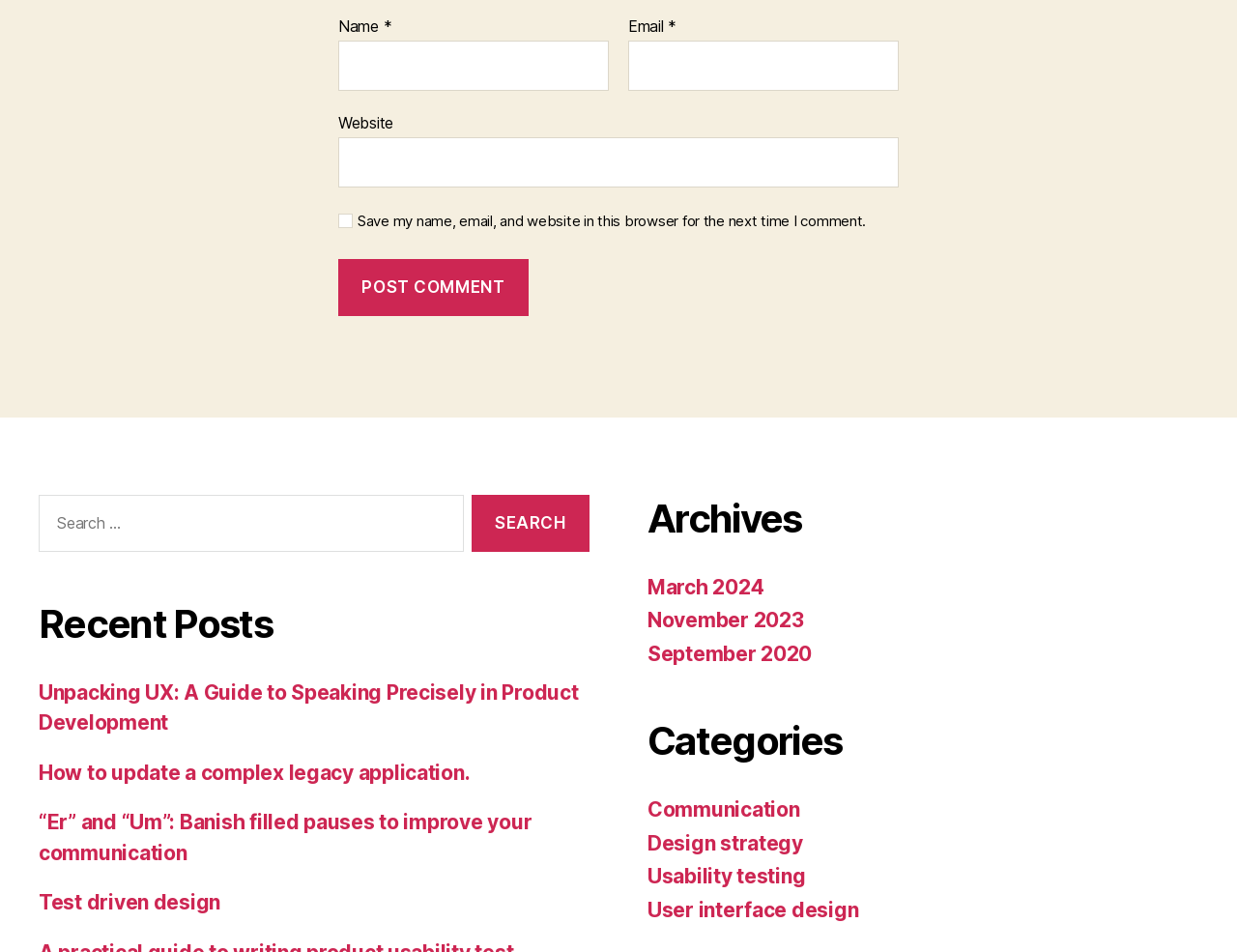Observe the image and answer the following question in detail: What is the purpose of the 'Archives' section?

The 'Archives' section contains links to specific months and years, such as 'March 2024' and 'September 2020'. This suggests that the purpose of the 'Archives' section is to provide access to past posts or articles organized by date.